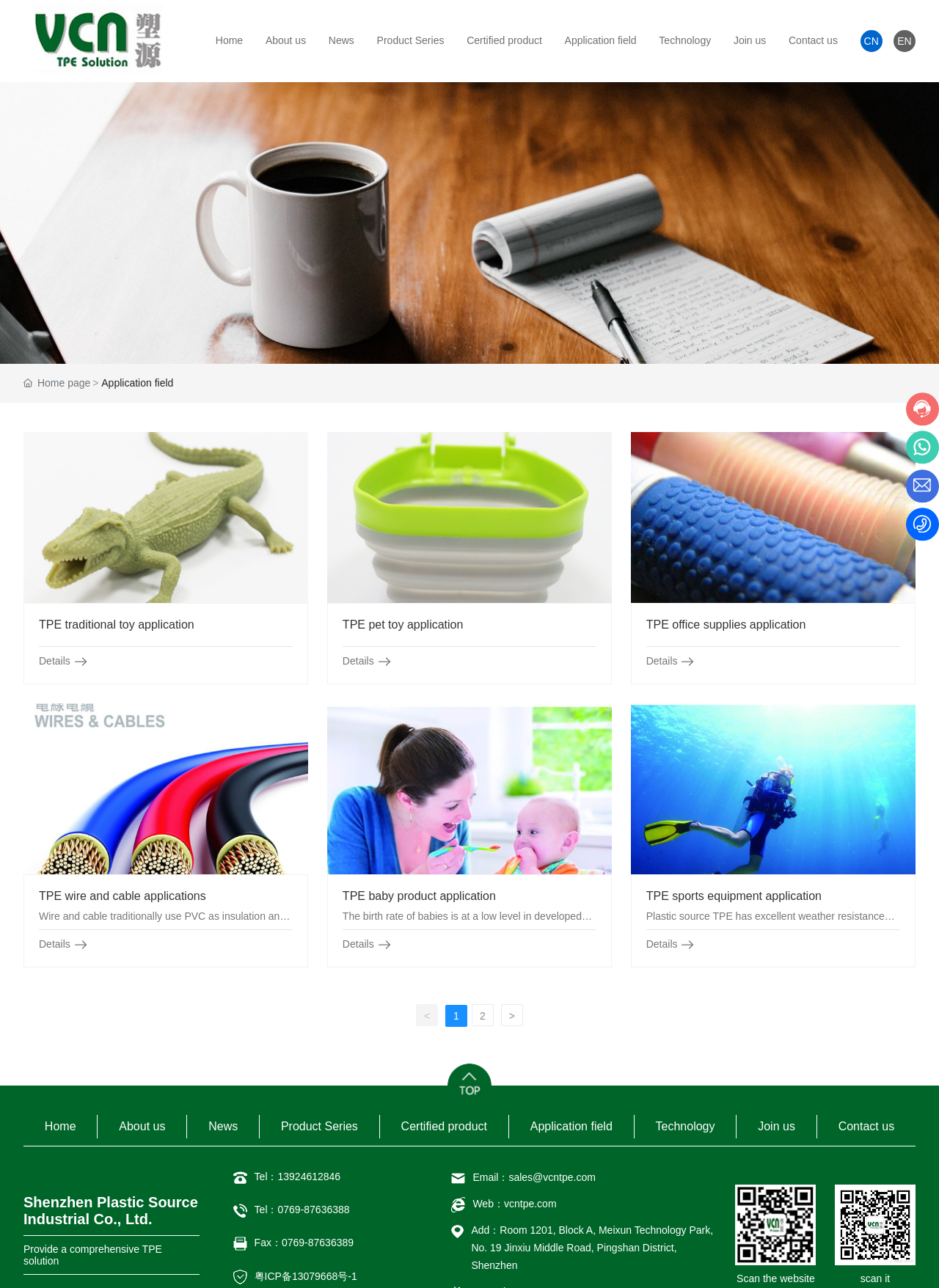Bounding box coordinates are specified in the format (top-left x, top-left y, bottom-right x, bottom-right y). All values are floating point numbers bounded between 0 and 1. Please provide the bounding box coordinate of the region this sentence describes: TPE office supplies application

[0.688, 0.48, 0.858, 0.49]